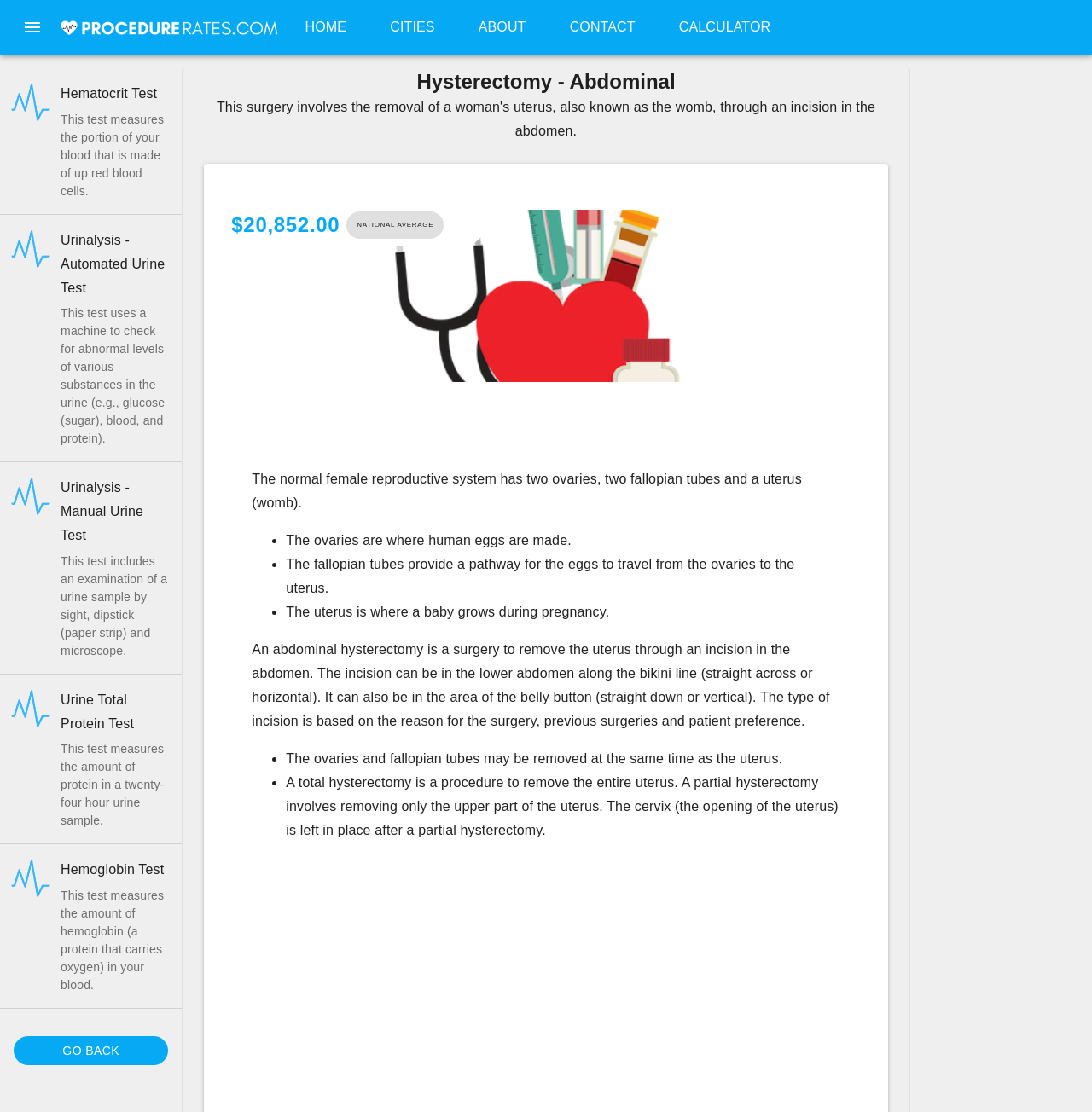Provide a short answer using a single word or phrase for the following question: 
What is the national average cost of a Hysterectomy - Abdominal procedure?

$20,852.00